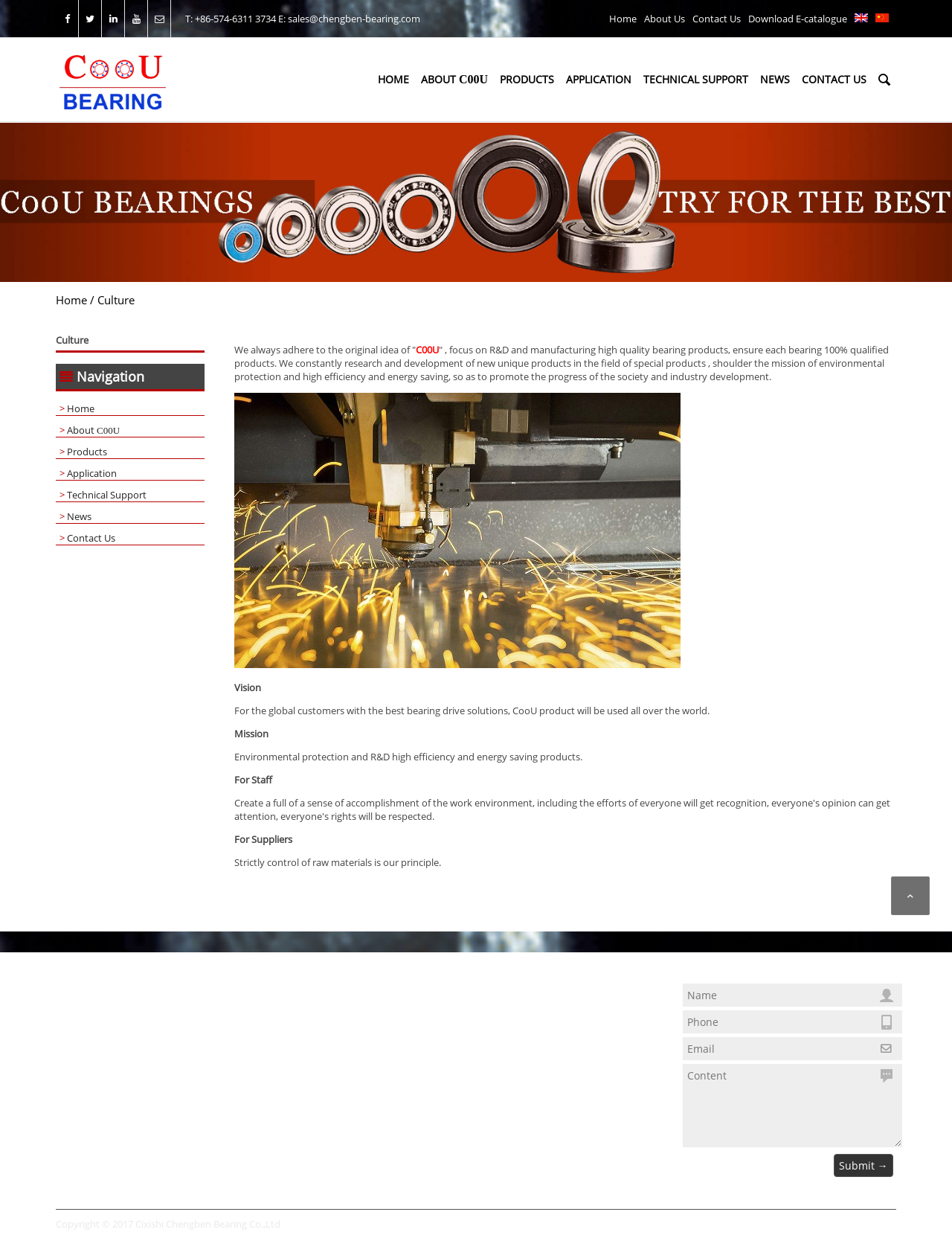Locate the bounding box coordinates of the clickable area needed to fulfill the instruction: "Navigate to the Products page".

[0.519, 0.031, 0.588, 0.098]